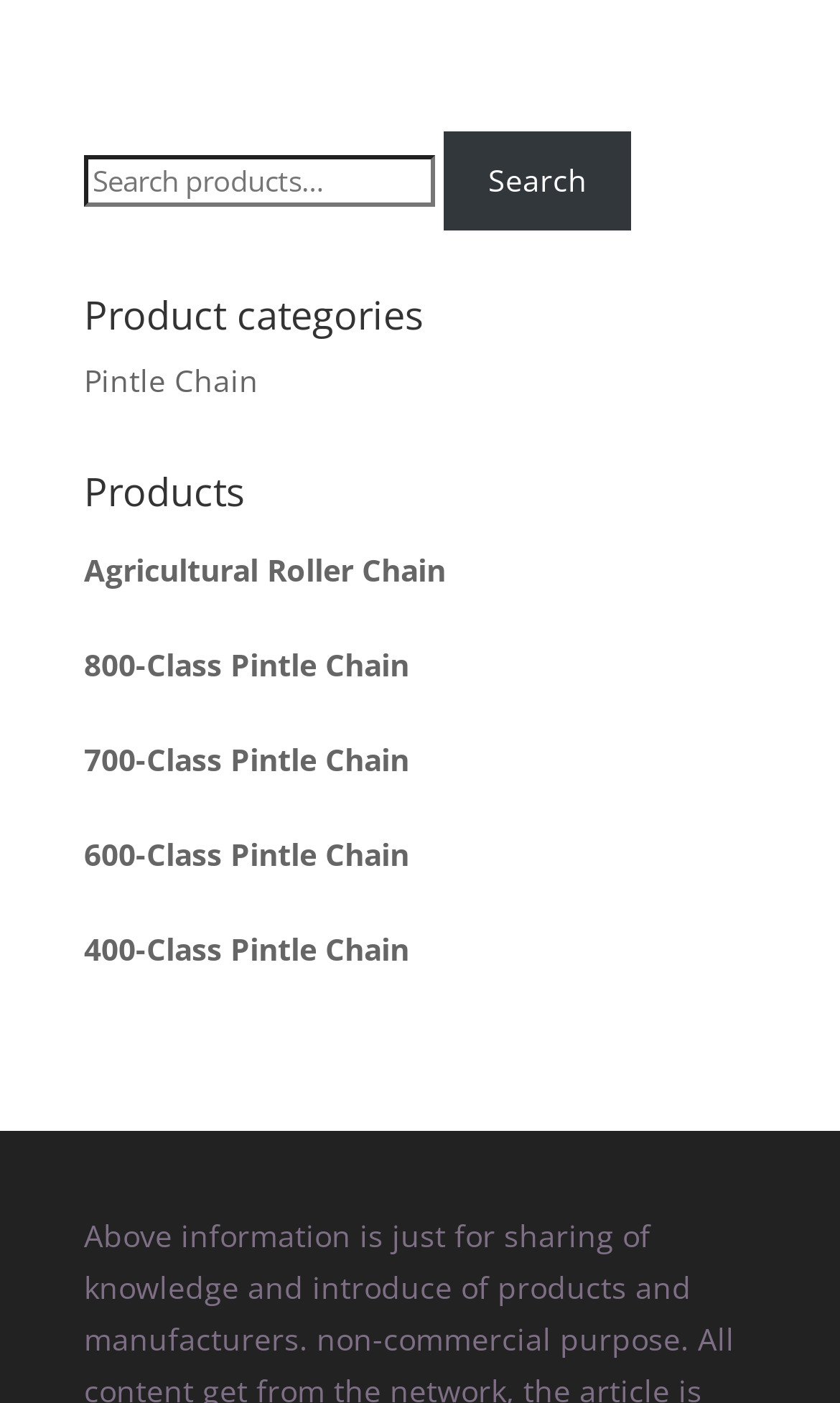What is the position of the 'Search' button?
Please provide a single word or phrase as your answer based on the screenshot.

Top-right